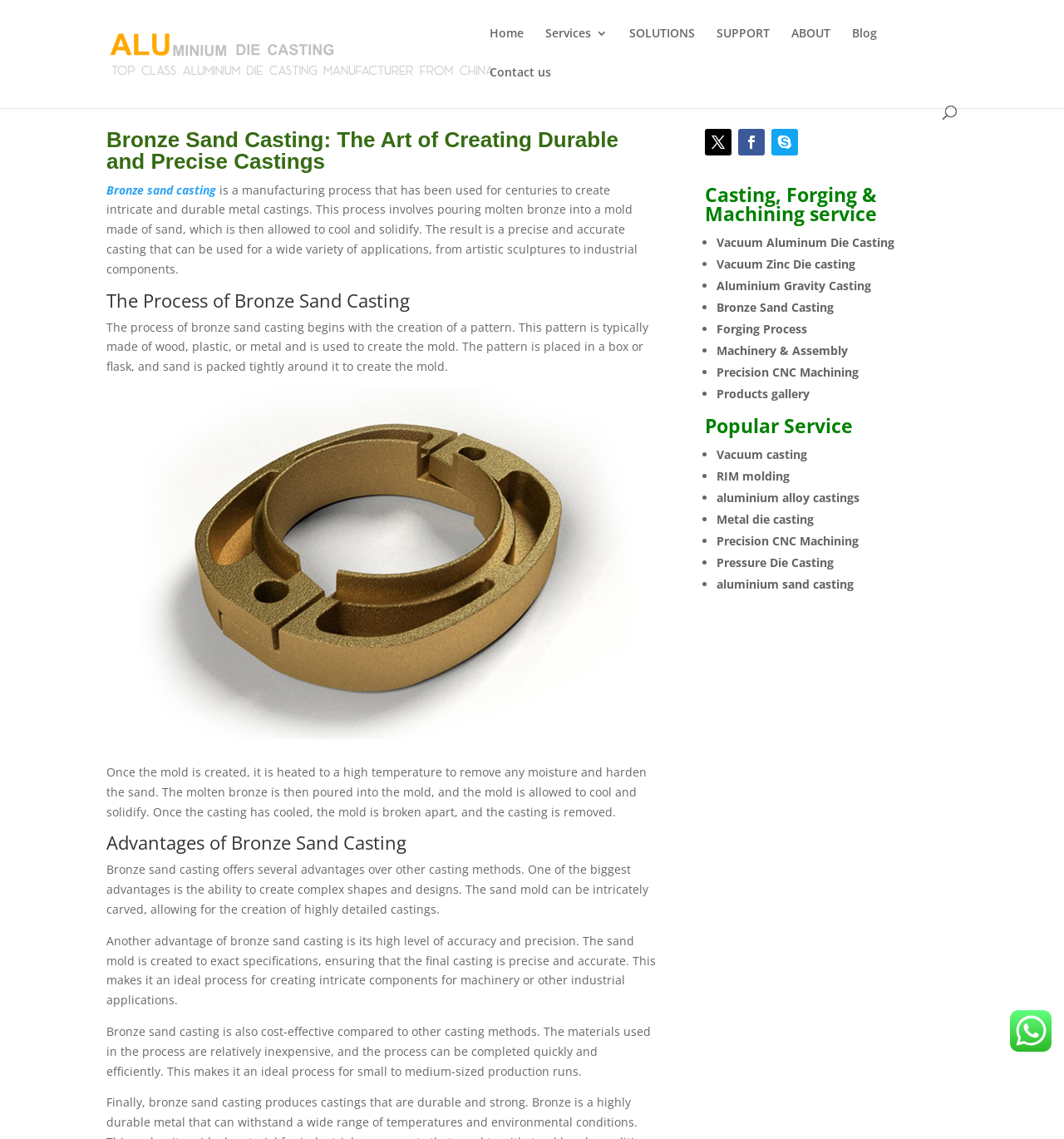Summarize the webpage with intricate details.

The webpage is about Bronze Sand Casting, a manufacturing process used to create durable and precise metal castings. At the top, there is a navigation menu with links to "Home", "Services", "SOLUTIONS", "SUPPORT", "ABOUT", "Blog", and "Contact us". Below the navigation menu, there is a search bar that spans across the entire width of the page.

The main content of the webpage is divided into sections, each with a heading. The first section is titled "Bronze Sand Casting: The Art of Creating Durable and Precise Castings" and provides an introduction to the process. Below this section, there is a link to "Bronze sand casting" and a paragraph of text that explains the process in detail.

The next section is titled "The Process of Bronze Sand Casting" and describes the steps involved in creating a bronze sand casting. This section includes an image of the bronze sand casting process. Following this section, there is a section titled "Advantages of Bronze Sand Casting" that lists the benefits of using this process, including the ability to create complex shapes, high accuracy and precision, and cost-effectiveness.

On the right side of the page, there is a section titled "Casting, Forging & Machining service" that lists various services offered, including Vacuum Aluminum Die Casting, Vacuum Zinc Die casting, Aluminium Gravity Casting, and more. Below this section, there is another section titled "Popular Service" that lists popular services offered, including Vacuum casting, RIM molding, and aluminium alloy castings.

At the bottom of the page, there is a small image, likely a logo or a decorative element.